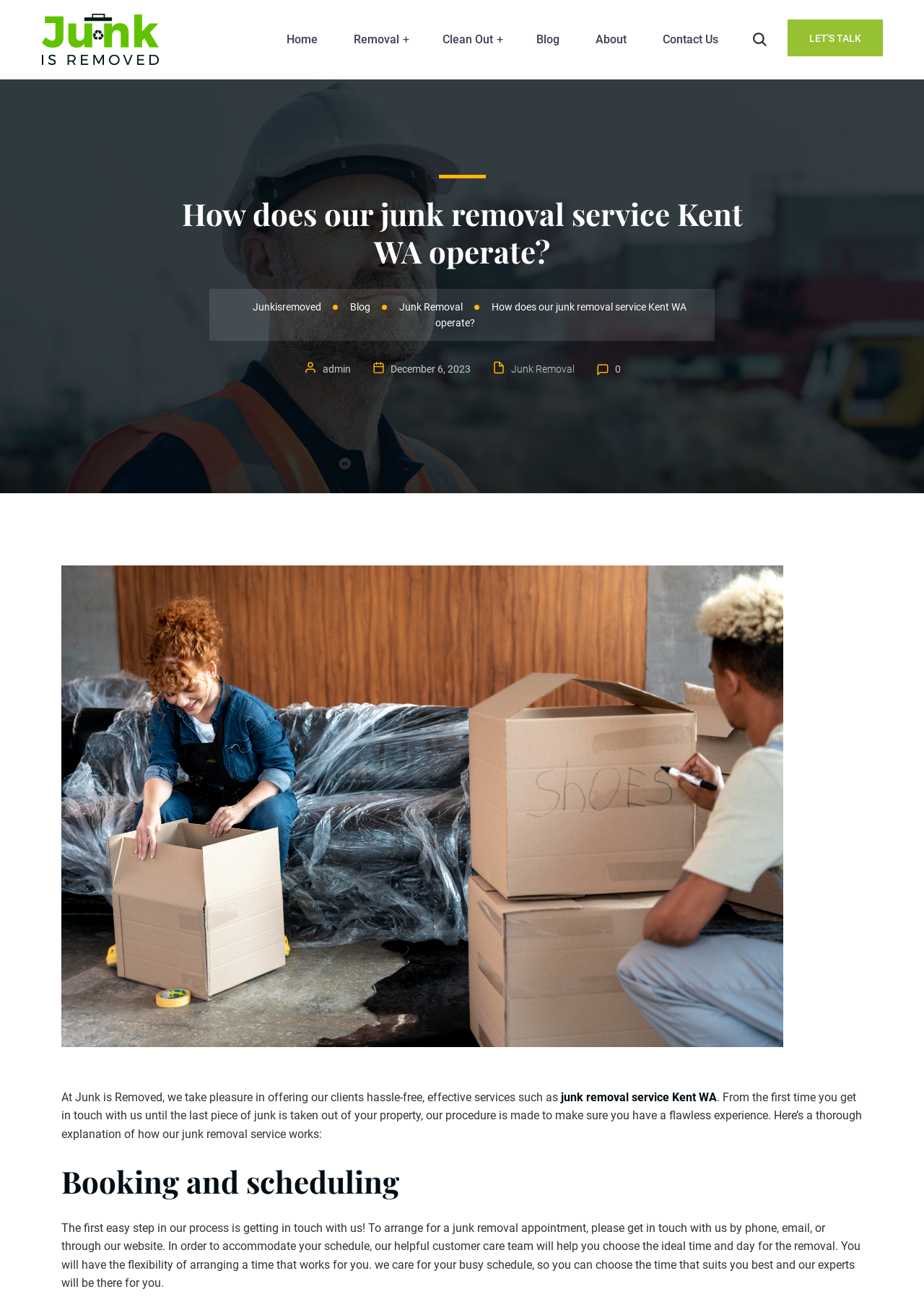What is the topic of the main content?
Using the image, provide a detailed and thorough answer to the question.

The main content of the webpage is about the junk removal service offered by the company. This can be inferred from the heading 'How does our junk removal service Kent WA operate?' and the subsequent text that explains the process of the junk removal service.